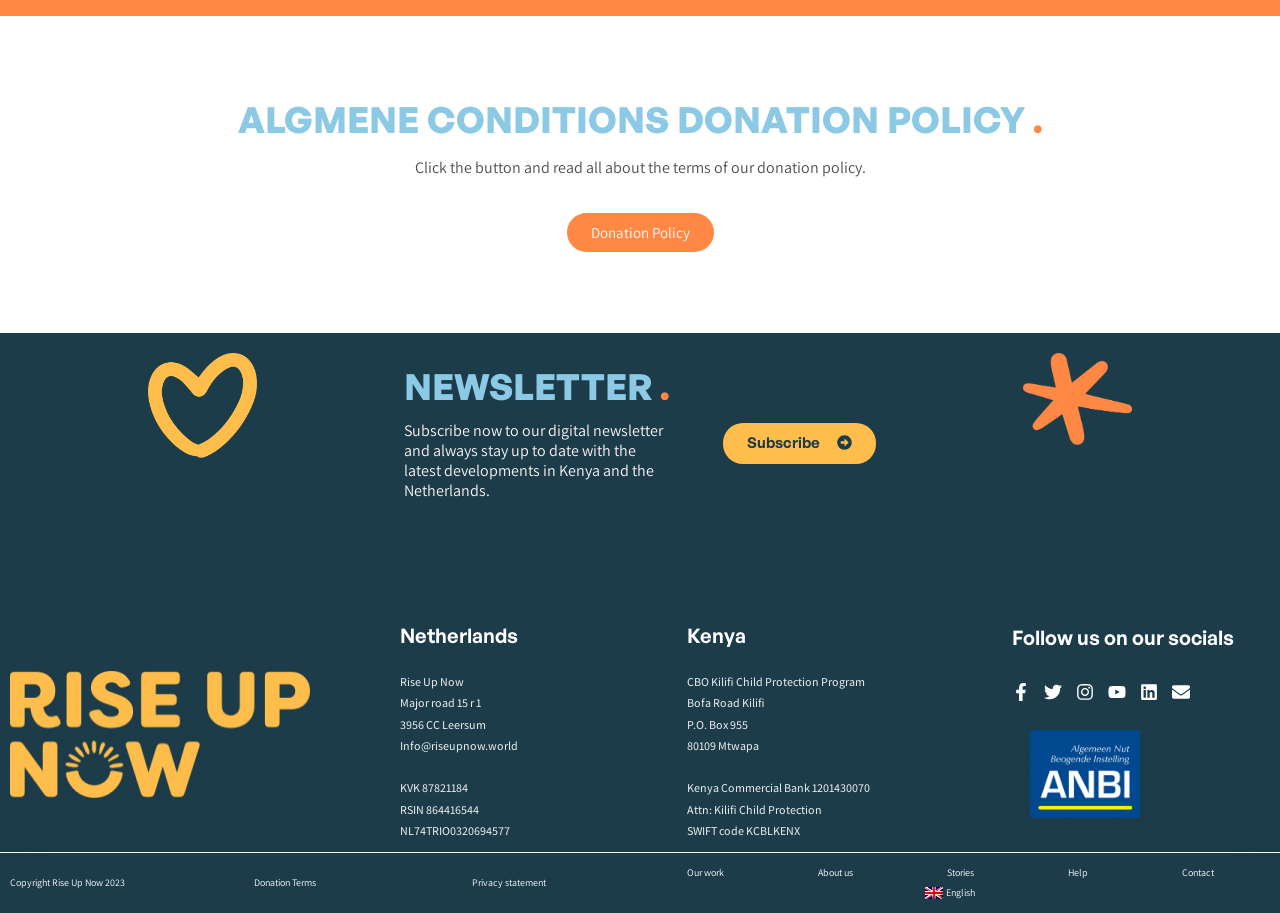Please identify the bounding box coordinates of the area that needs to be clicked to fulfill the following instruction: "Visit the Rise Up Now website."

[0.312, 0.734, 0.529, 0.758]